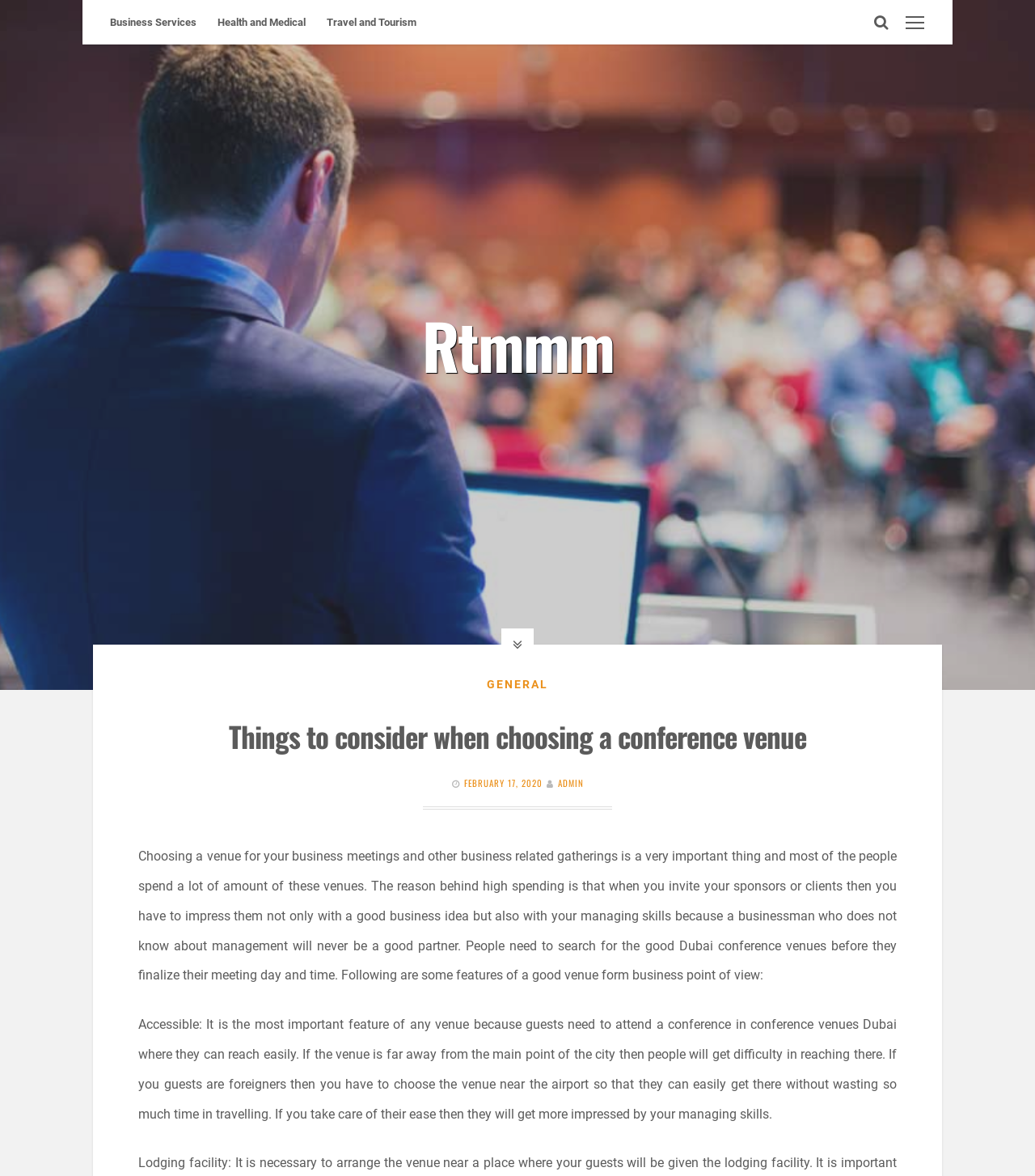Please answer the following question using a single word or phrase: 
What is the purpose of considering the features of a conference venue?

To impress guests